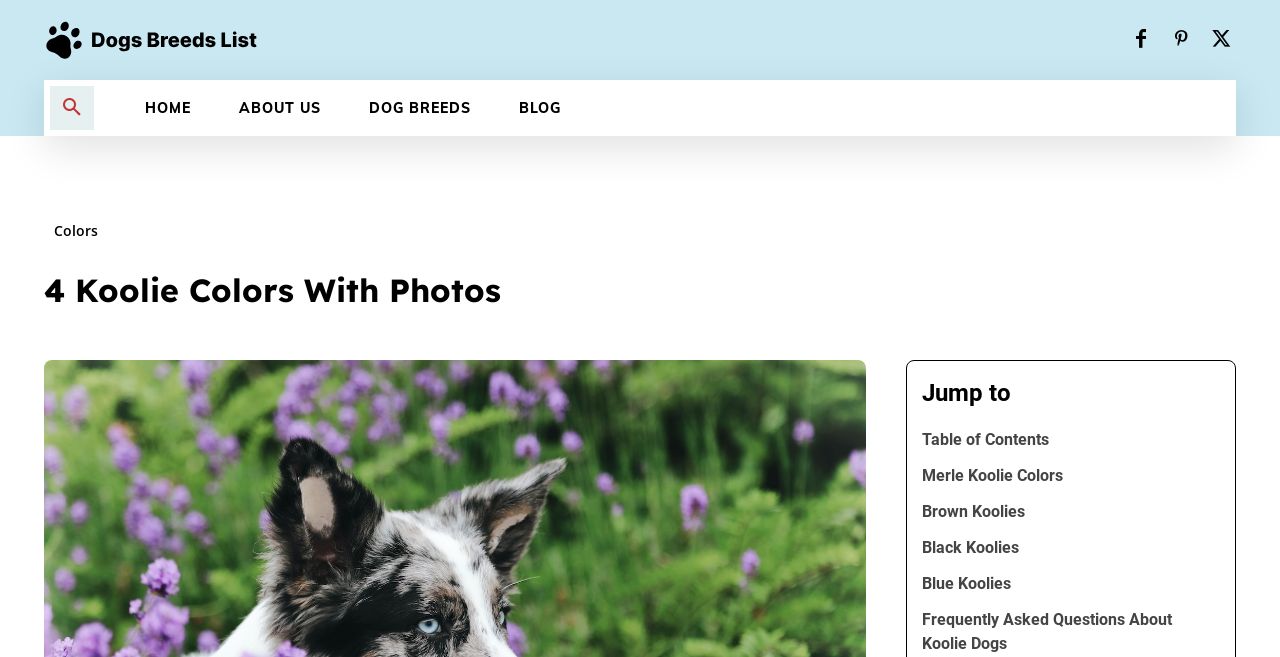Using the image as a reference, answer the following question in as much detail as possible:
What is the color mentioned most?

I looked at the links and headings on the webpage and found that the word 'Koolie' is mentioned most frequently, which is associated with different colors like Merle, Black, Blue, and Brown.